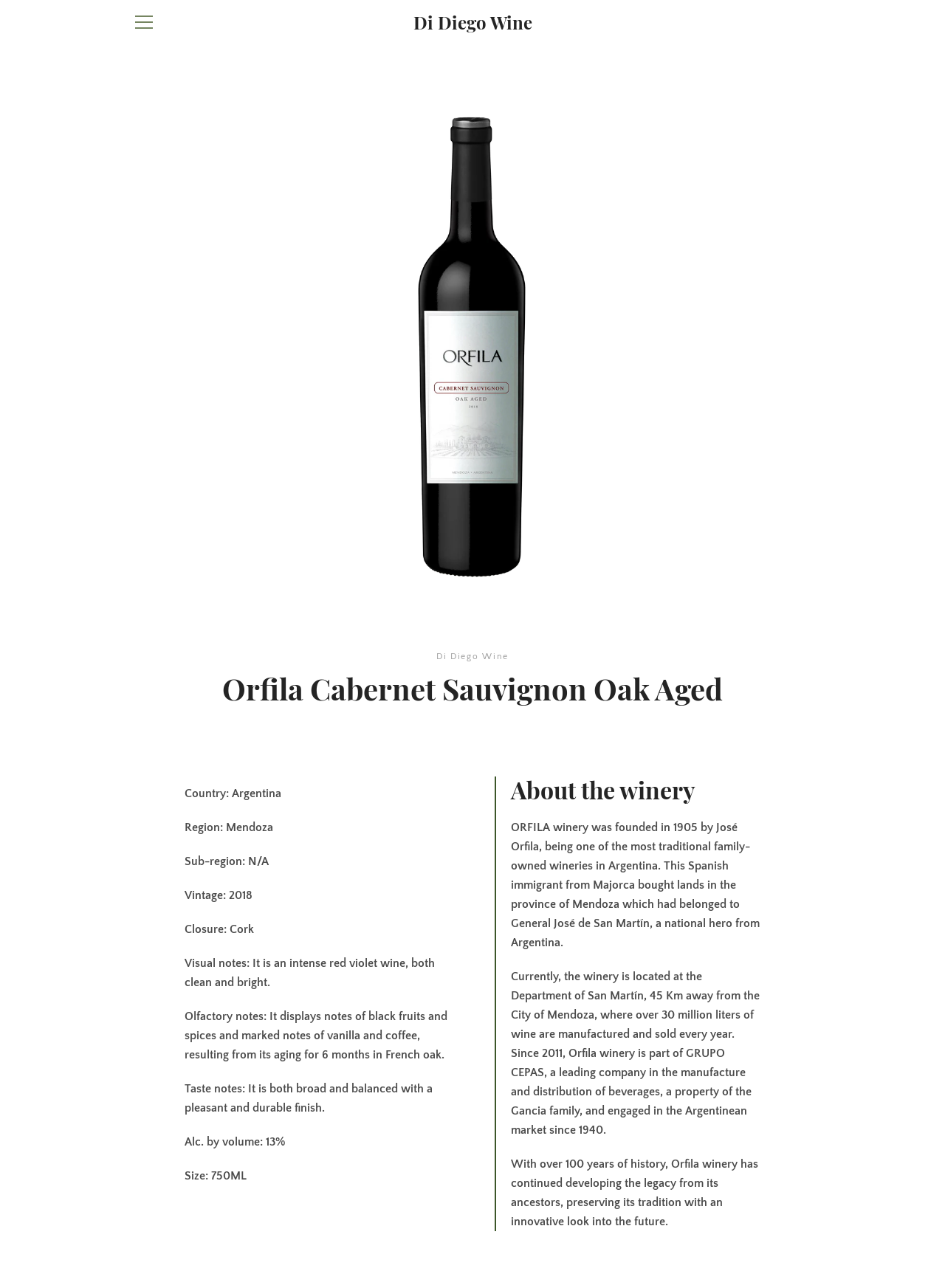Please determine the bounding box coordinates for the element that should be clicked to follow these instructions: "Open the image in slideshow".

[0.408, 0.08, 0.592, 0.453]